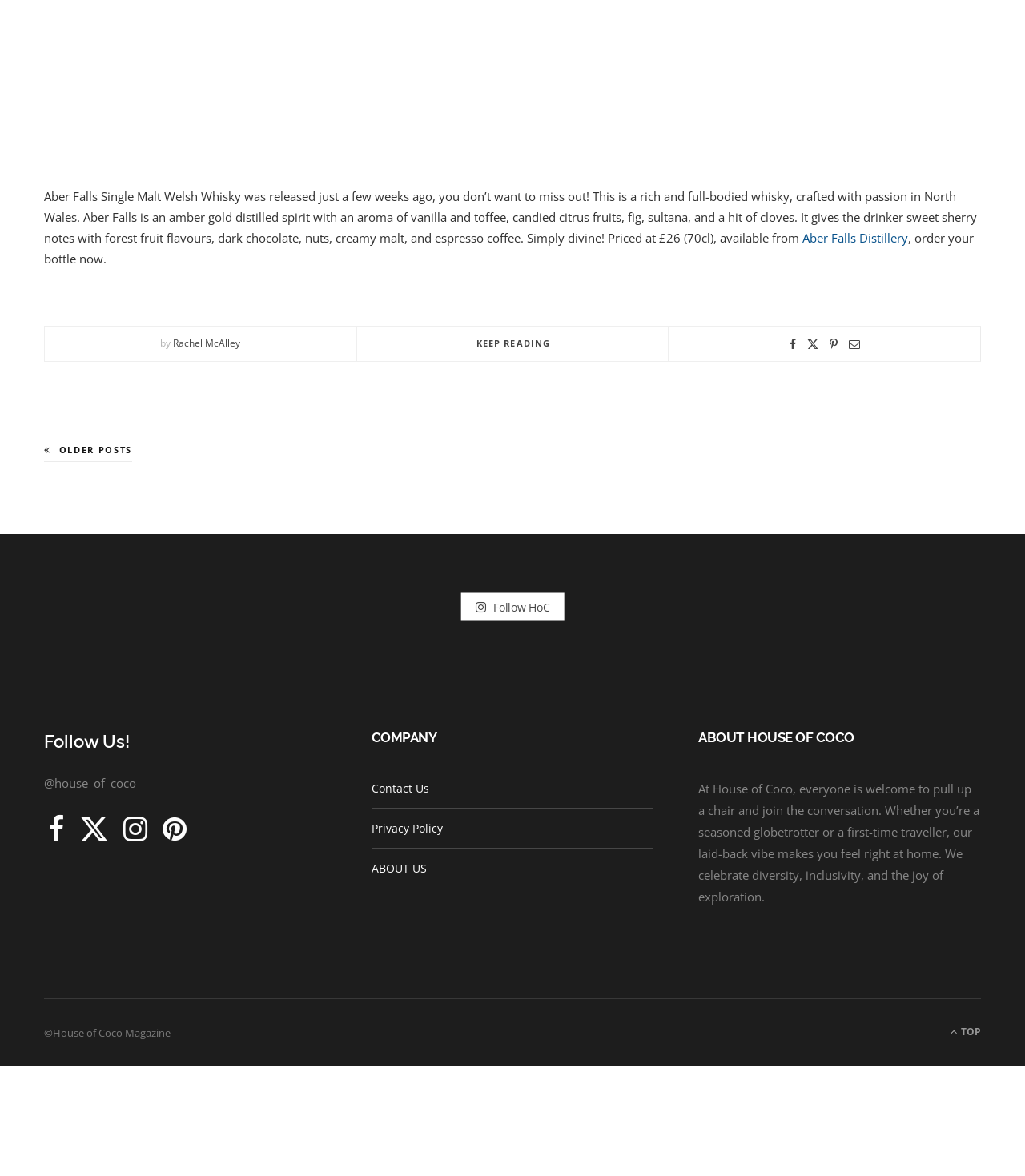Please identify the bounding box coordinates of the clickable region that I should interact with to perform the following instruction: "Visit Aber Falls Distillery". The coordinates should be expressed as four float numbers between 0 and 1, i.e., [left, top, right, bottom].

[0.783, 0.288, 0.886, 0.302]